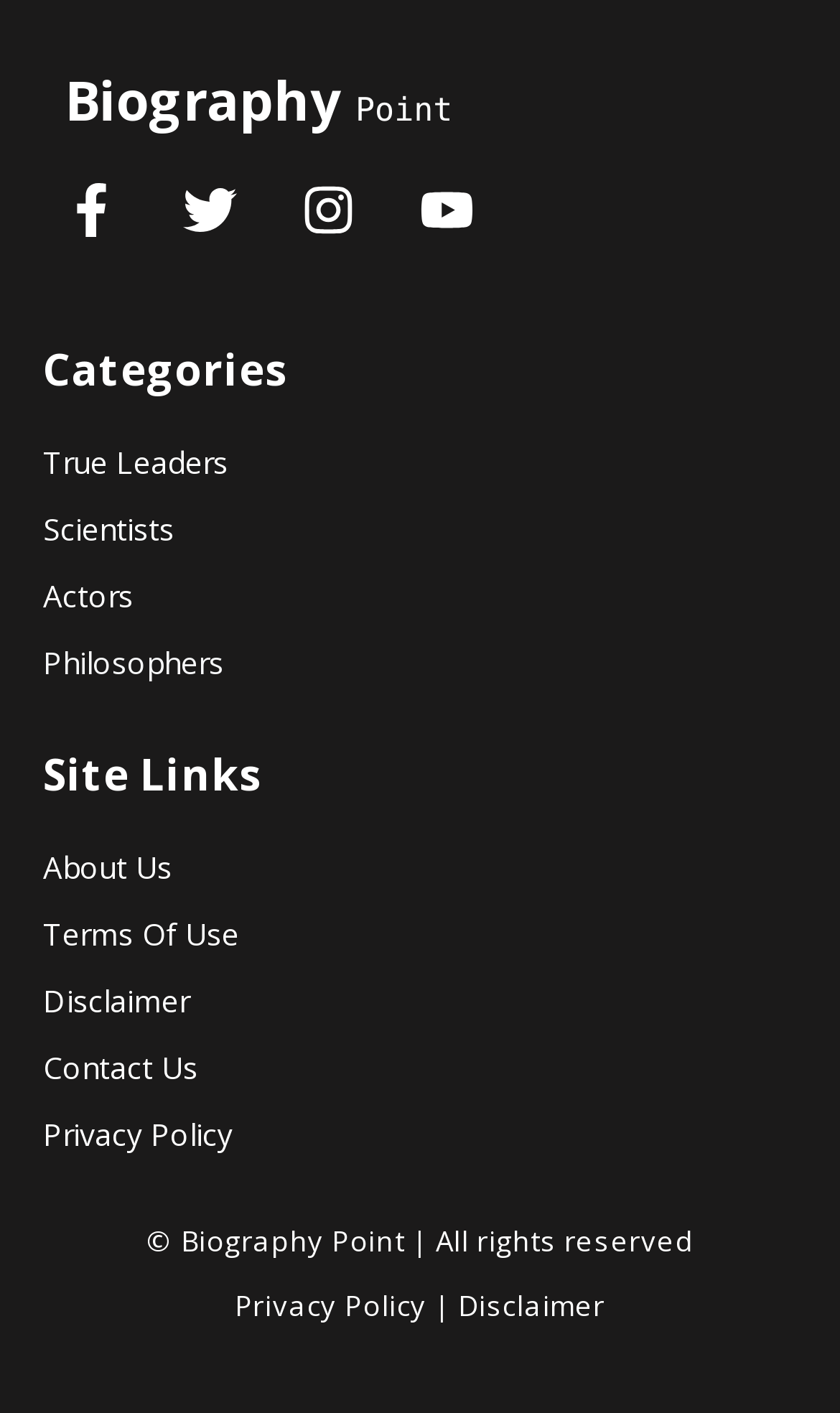Please find the bounding box coordinates (top-left x, top-left y, bottom-right x, bottom-right y) in the screenshot for the UI element described as follows: Scientists

[0.051, 0.36, 0.208, 0.389]